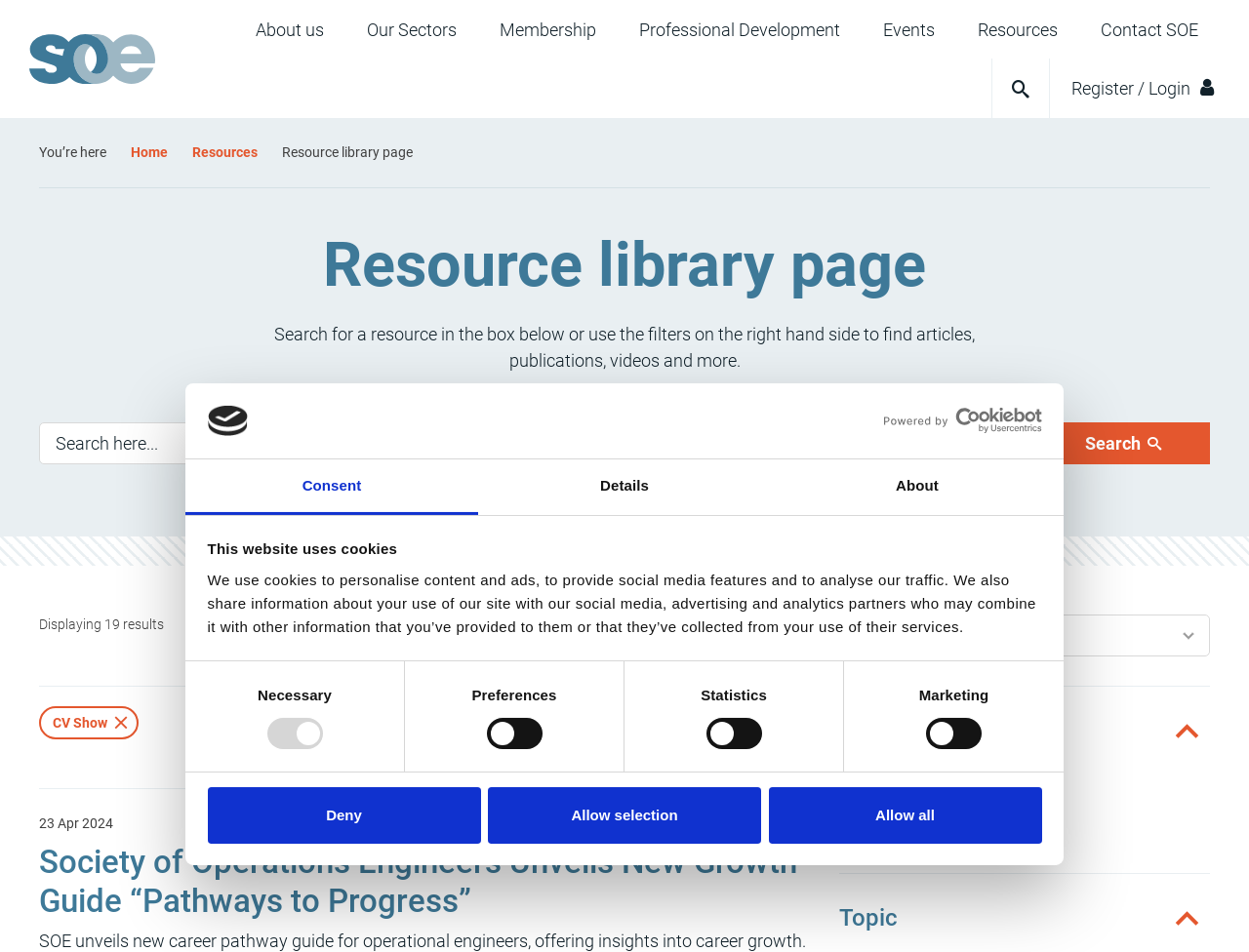Extract the bounding box coordinates of the UI element described by: "Vins bio". The coordinates should include four float numbers ranging from 0 to 1, e.g., [left, top, right, bottom].

None